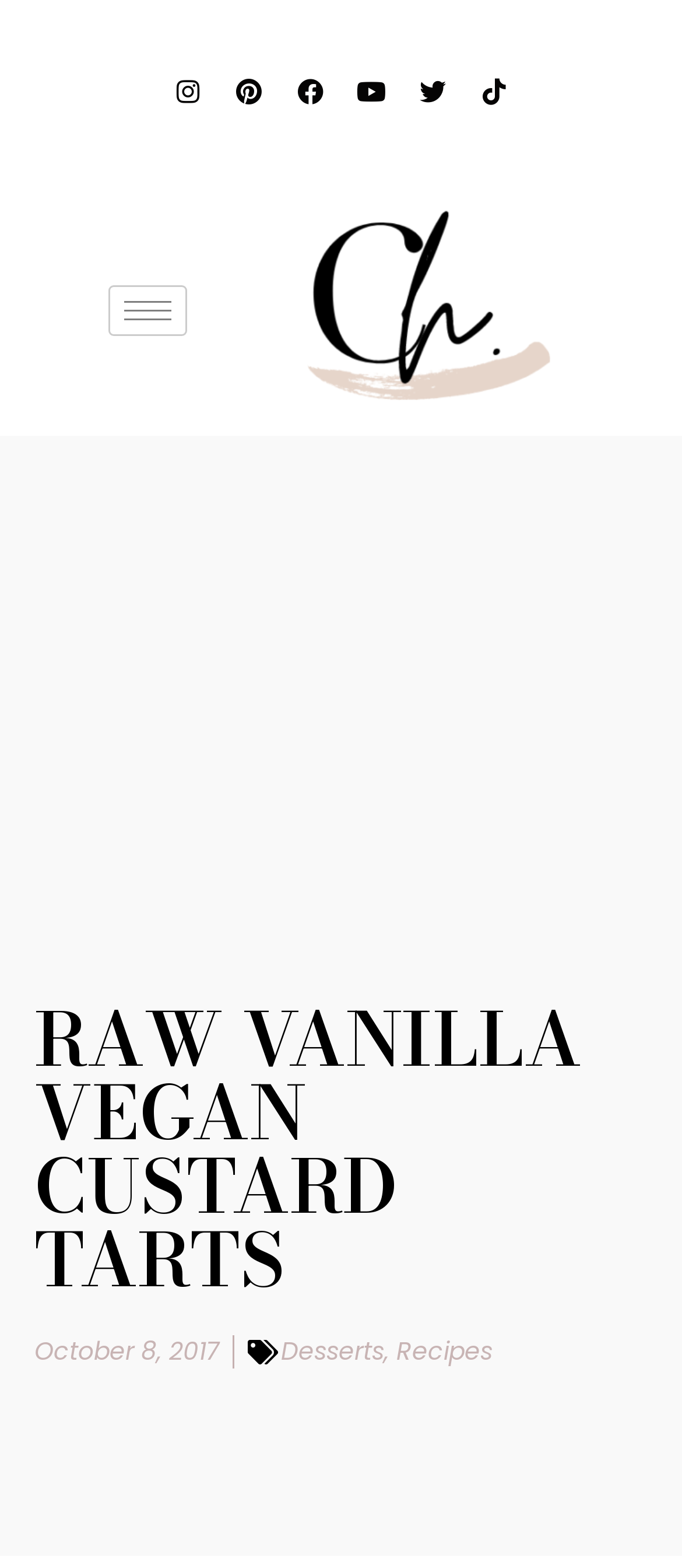Answer the question in one word or a short phrase:
What is the icon located at the top left corner?

hamburger-icon